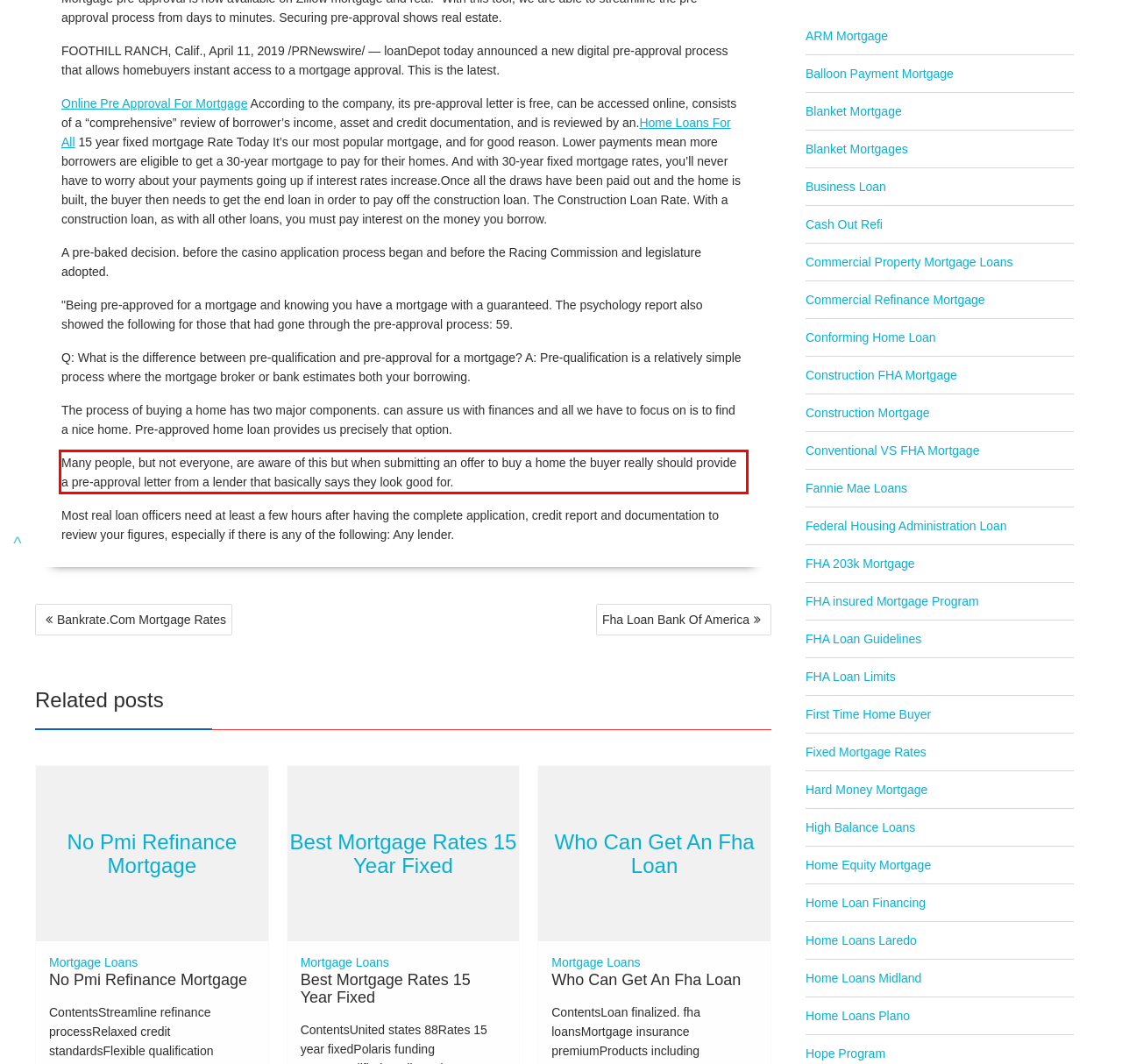Analyze the screenshot of the webpage and extract the text from the UI element that is inside the red bounding box.

Many people, but not everyone, are aware of this but when submitting an offer to buy a home the buyer really should provide a pre-approval letter from a lender that basically says they look good for.